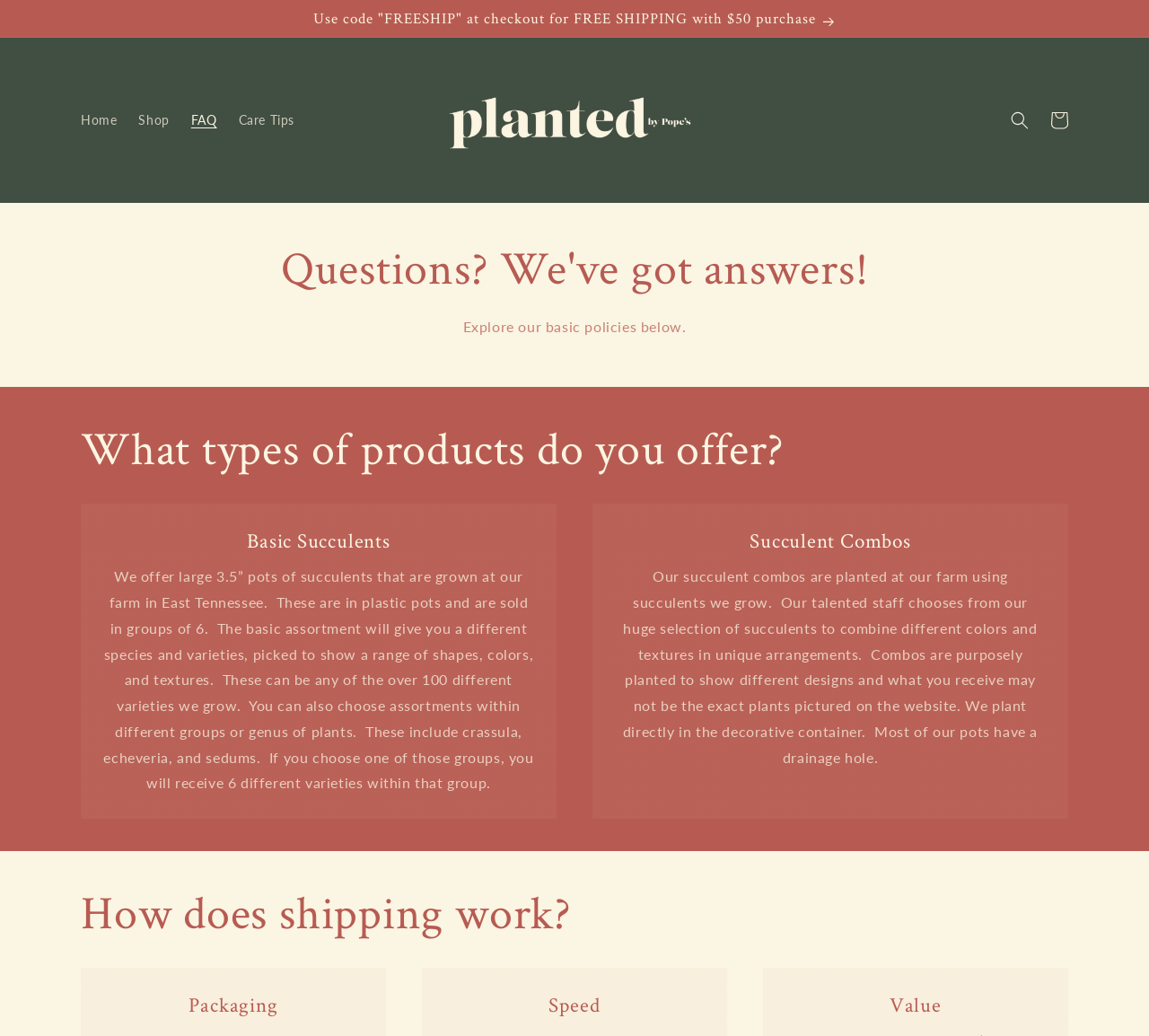Give a complete and precise description of the webpage's appearance.

The webpage is titled "FAQs – plantedbypopes" and appears to be a frequently asked questions page for an online plant store. At the top of the page, there is an announcement section that spans the full width of the page, containing a link that reads "Use code "FREESHIP" at checkout for FREE SHIPPING with $50 purchase".

Below the announcement section, there is a navigation menu with links to "Home", "Shop", "FAQ", and "Care Tips", aligned horizontally and centered at the top of the page.

To the right of the navigation menu, there is a logo or brand image with the text "plantedbypopes" next to it. The image is positioned near the top of the page, taking up about a quarter of the page's width.

On the right side of the page, there are two buttons: a "Search" button and a "Cart" button. The "Search" button is positioned above the "Cart" button.

The main content of the page is divided into sections, each with a heading. The first section has a heading that reads "Questions? We've got answers!" and is followed by a paragraph of text that introduces the FAQ section.

The next section has a heading that reads "What types of products do you offer?" and is followed by two subsections: "Basic Succulents" and "Succulent Combos". Each subsection has a heading and a block of text that describes the products.

Further down the page, there are additional sections with headings that read "How does shipping work?", "Packaging", "Speed", and "Value". These sections likely contain information about the store's shipping policies and procedures.